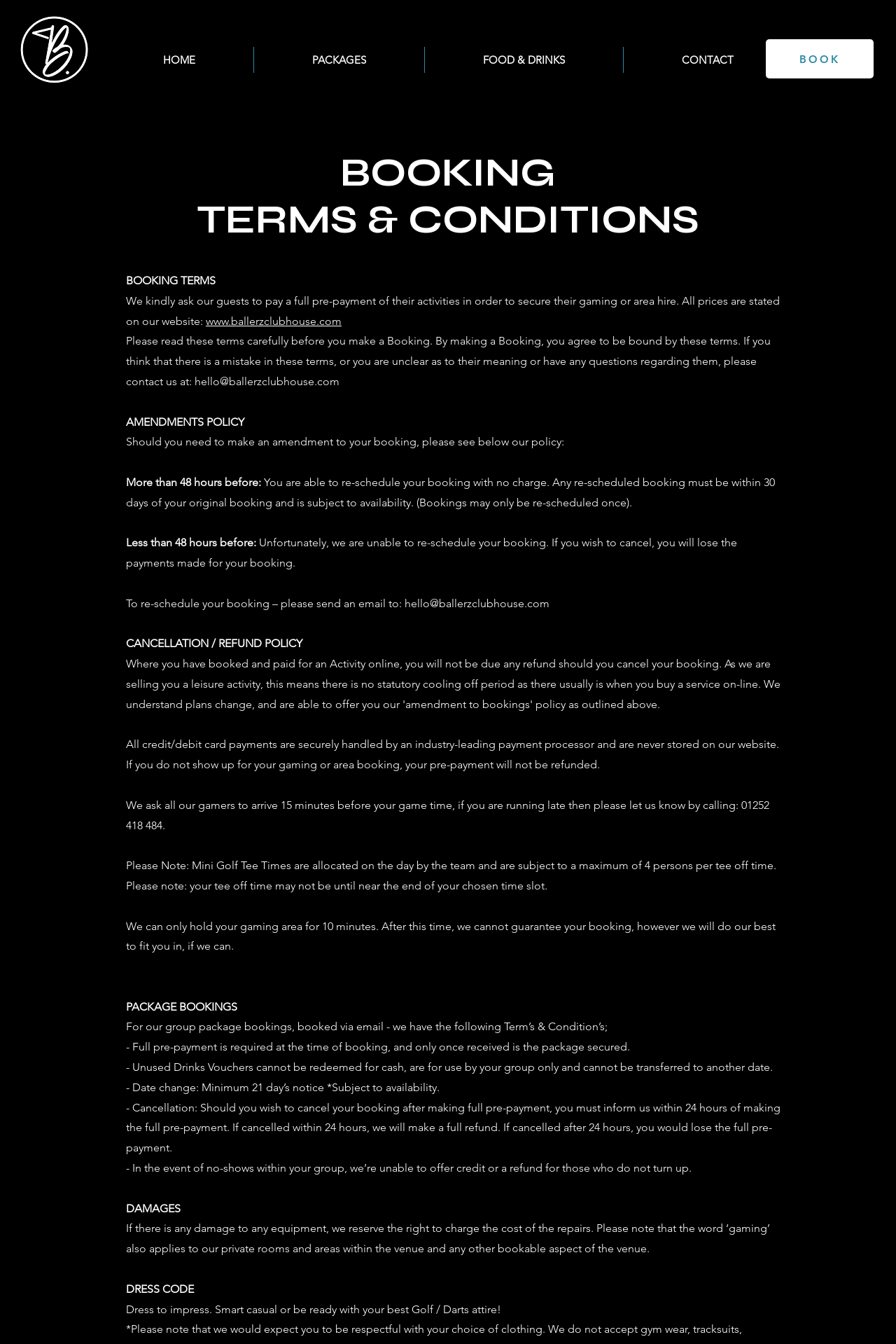Identify the bounding box coordinates of the part that should be clicked to carry out this instruction: "Contact us via email".

[0.217, 0.279, 0.379, 0.289]